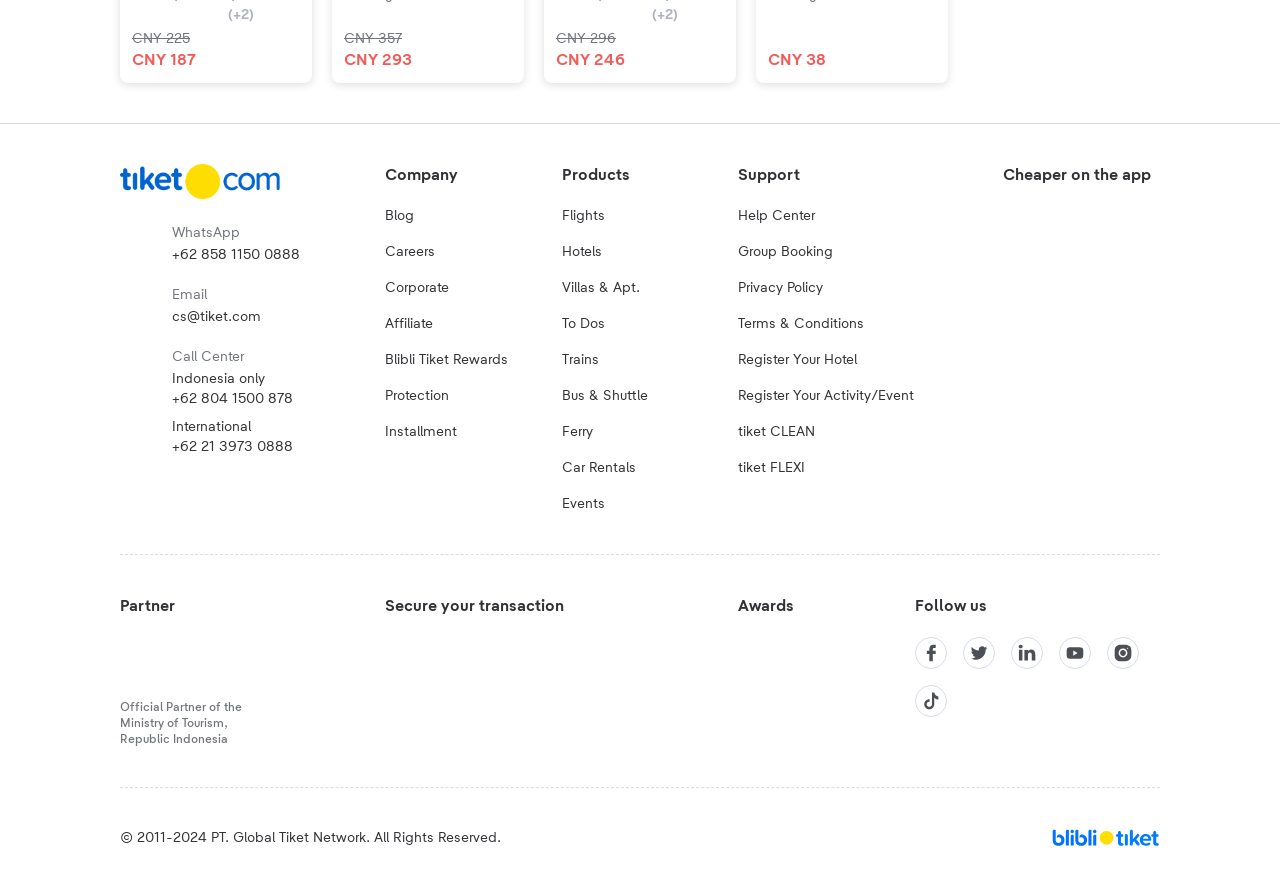Determine the coordinates of the bounding box that should be clicked to complete the instruction: "Click the WhatsApp link". The coordinates should be represented by four float numbers between 0 and 1: [left, top, right, bottom].

[0.134, 0.277, 0.234, 0.297]